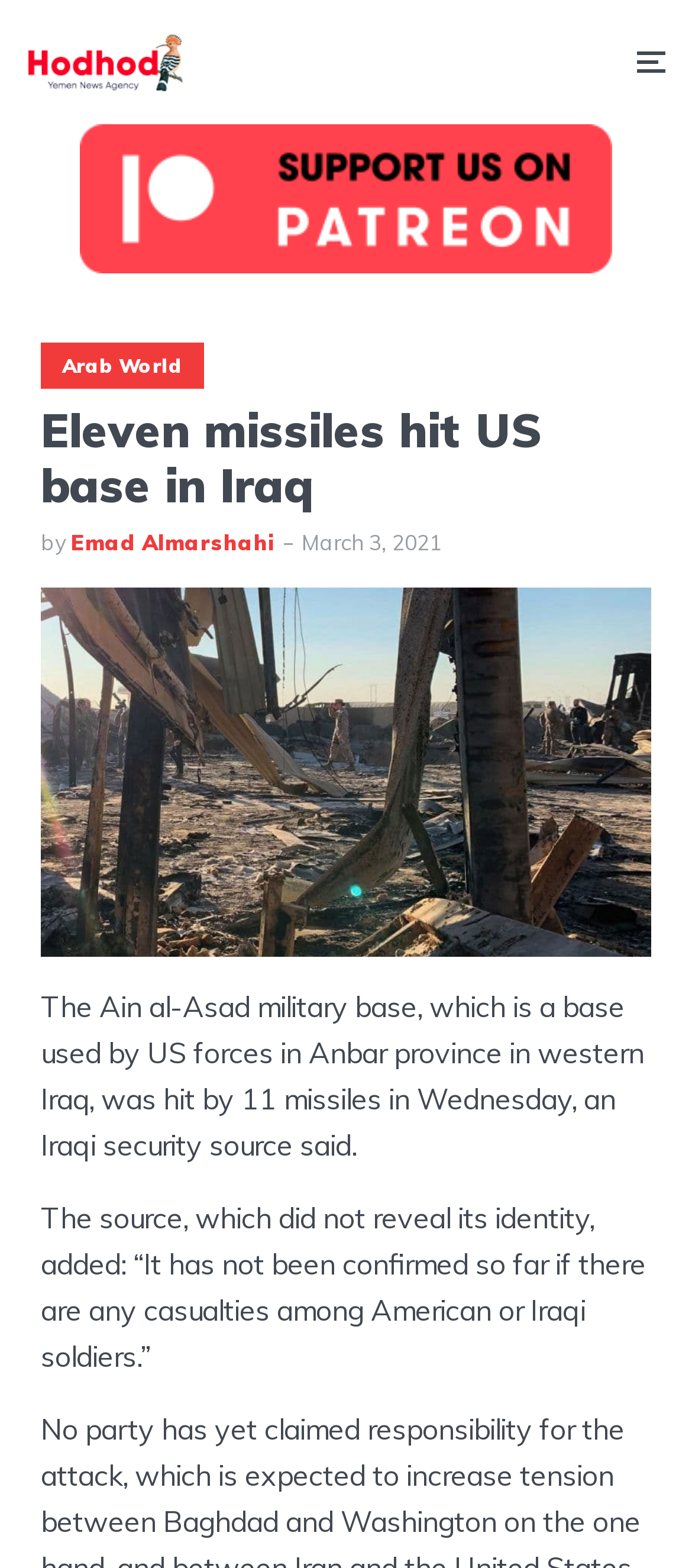Give a one-word or short phrase answer to the question: 
What is the status of casualties among American or Iraqi soldiers?

Not confirmed